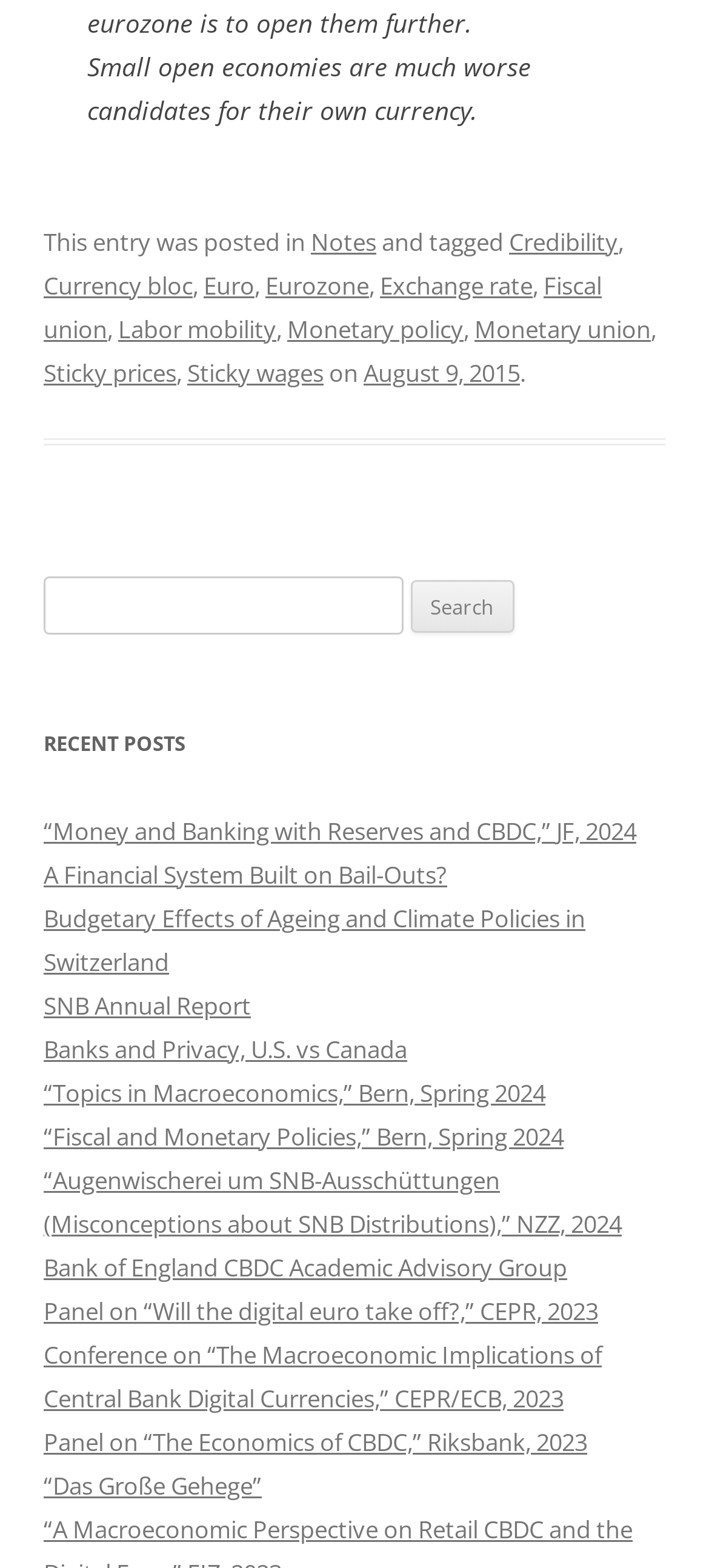Please predict the bounding box coordinates of the element's region where a click is necessary to complete the following instruction: "Click on the link 'Euro'". The coordinates should be represented by four float numbers between 0 and 1, i.e., [left, top, right, bottom].

[0.287, 0.171, 0.359, 0.192]